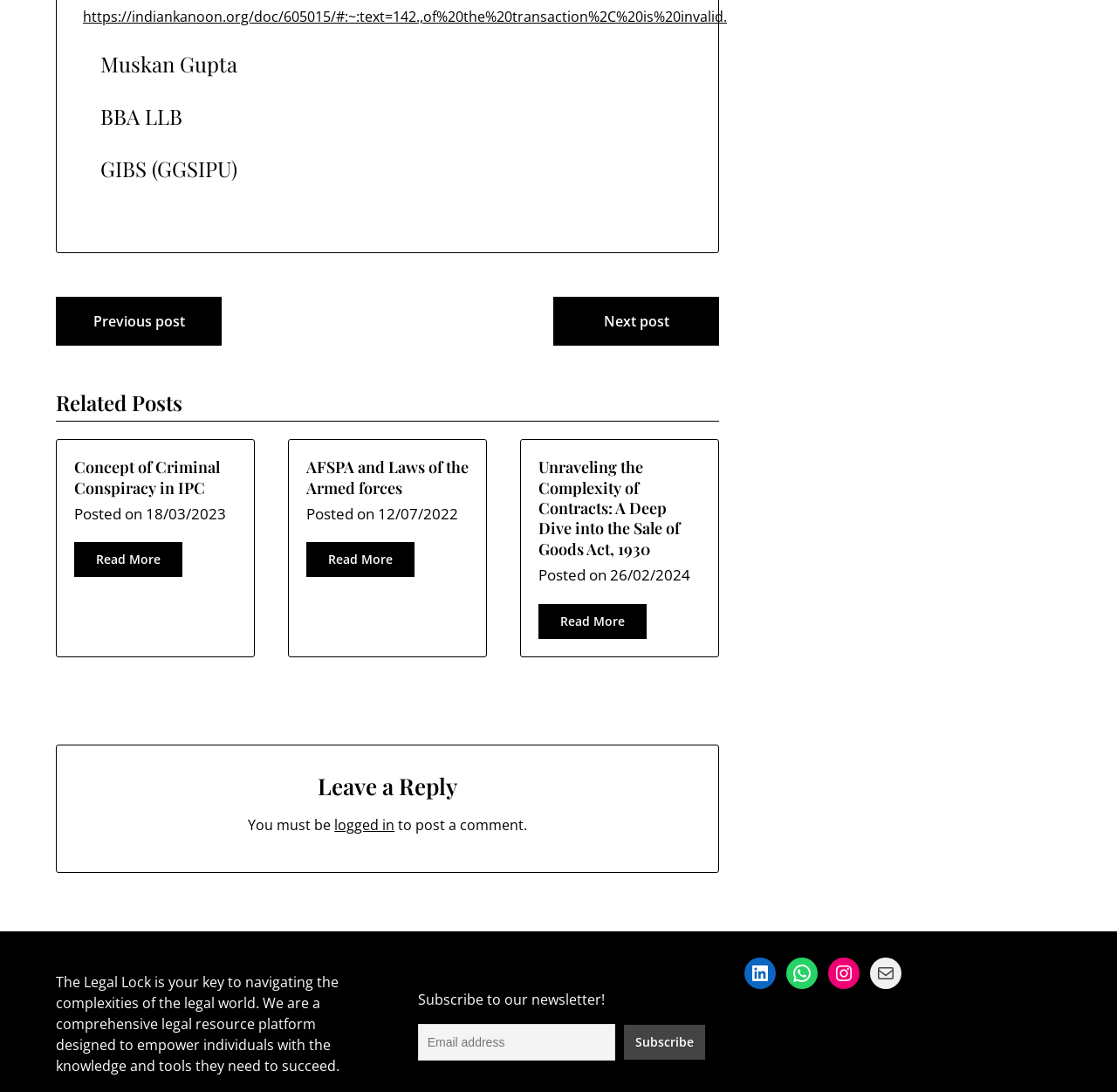How many related posts are shown?
Offer a detailed and exhaustive answer to the question.

The related posts are located in the article elements with bounding box coordinates [0.05, 0.402, 0.228, 0.602], [0.258, 0.402, 0.436, 0.602], and [0.466, 0.402, 0.644, 0.602]. There are three such elements, indicating three related posts.